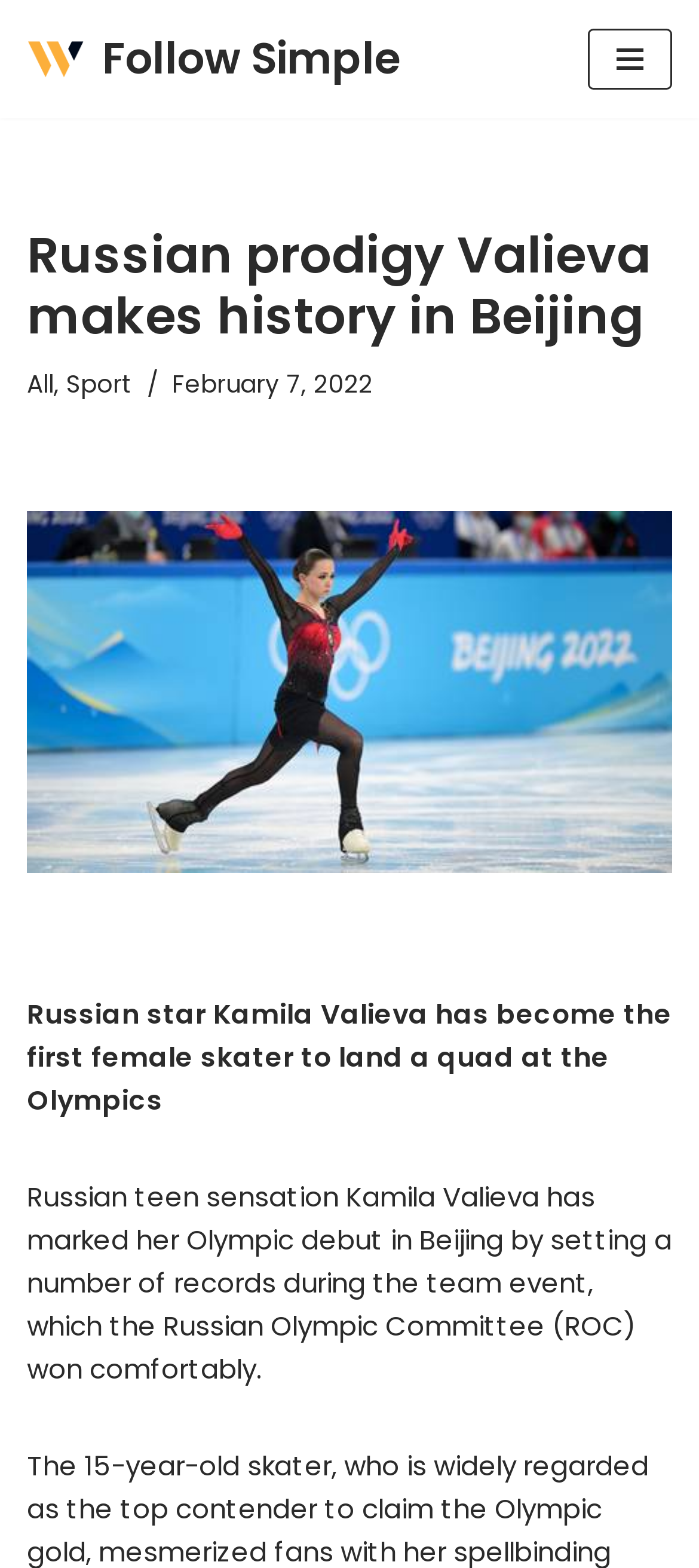Respond to the question below with a concise word or phrase:
What is the category of the news article?

Sport